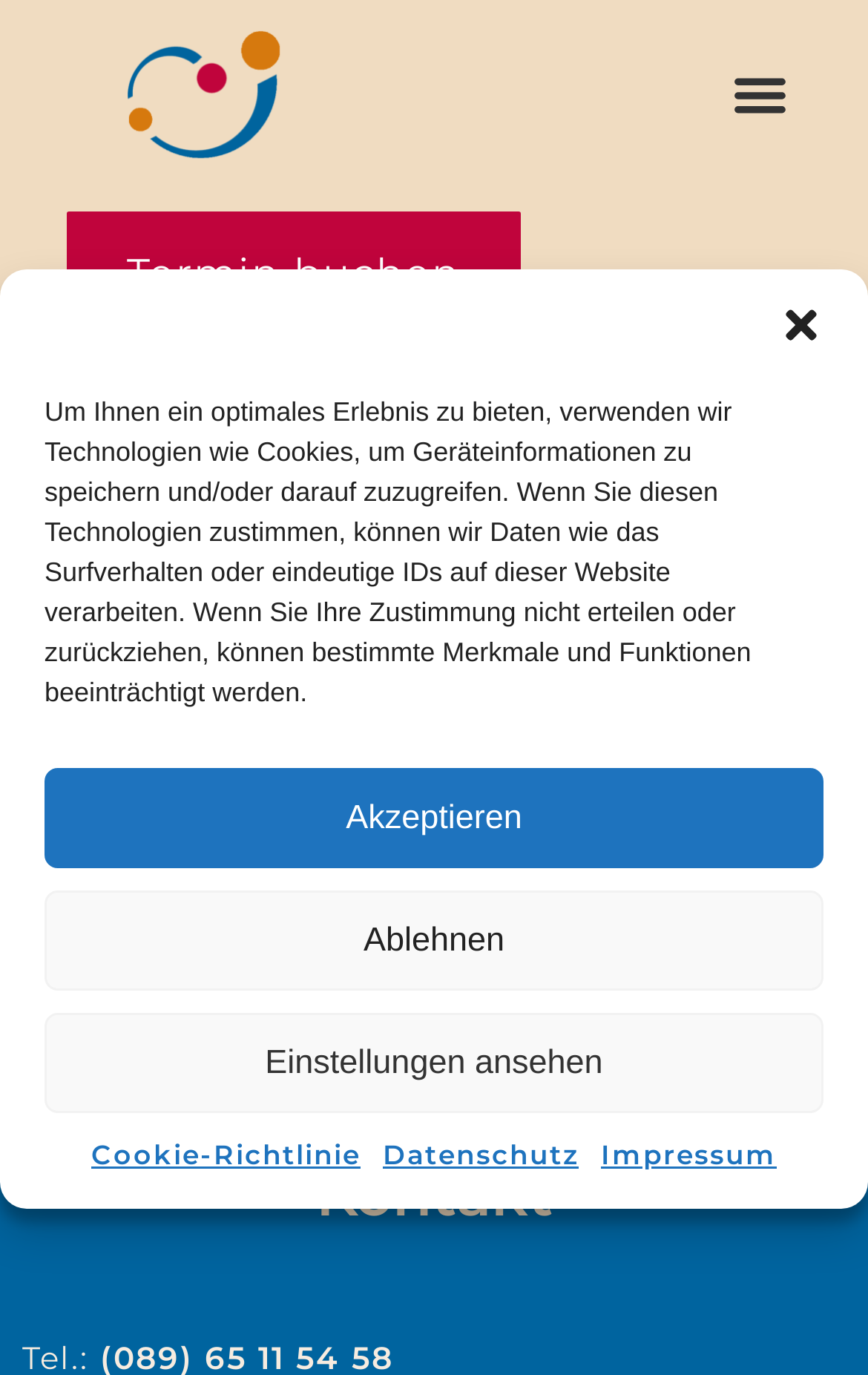Please find the bounding box coordinates of the section that needs to be clicked to achieve this instruction: "Book a term".

[0.077, 0.154, 0.6, 0.246]